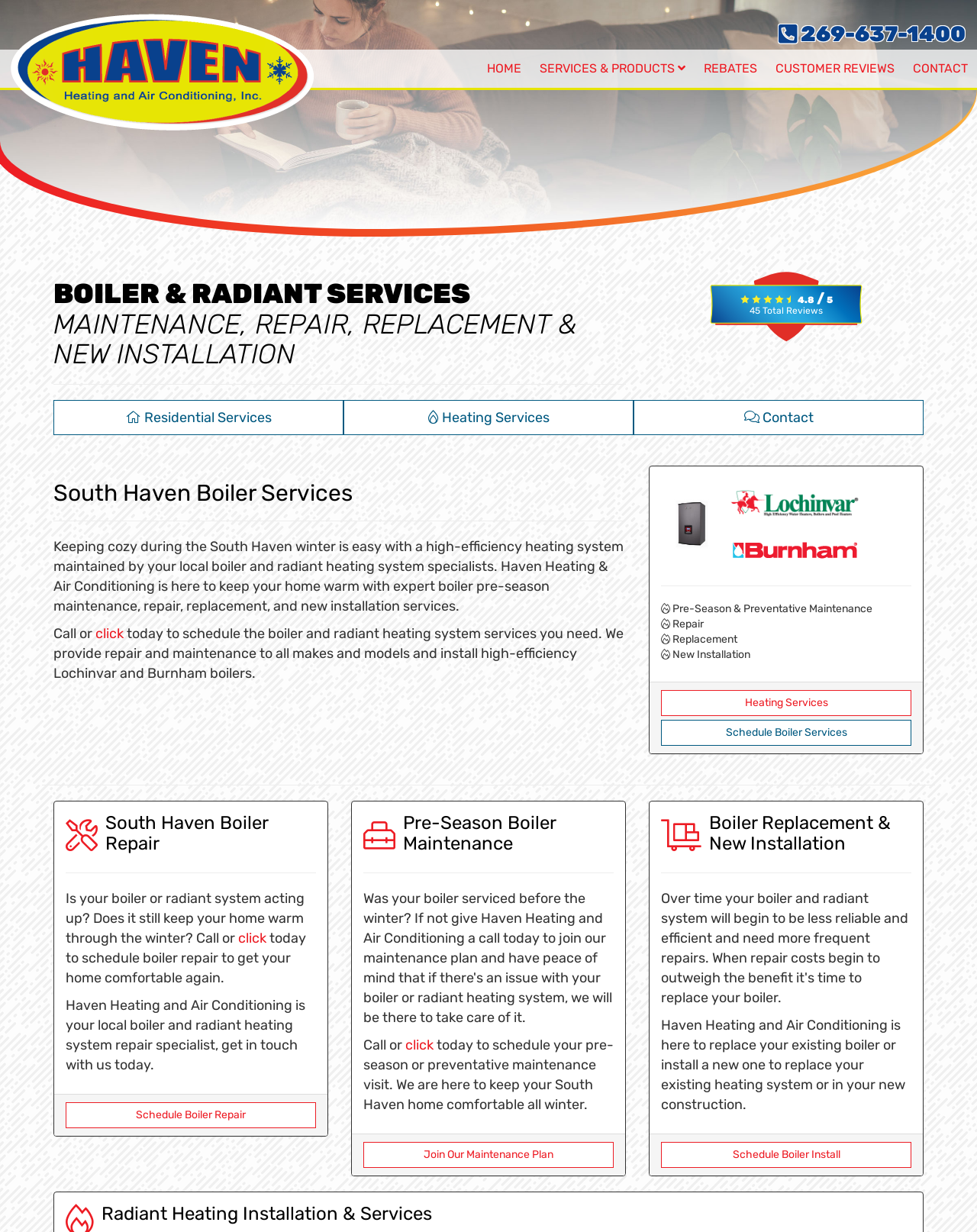What are the two boiler brands mentioned on the page?
Look at the image and respond with a one-word or short phrase answer.

Lochinvar and Burnham